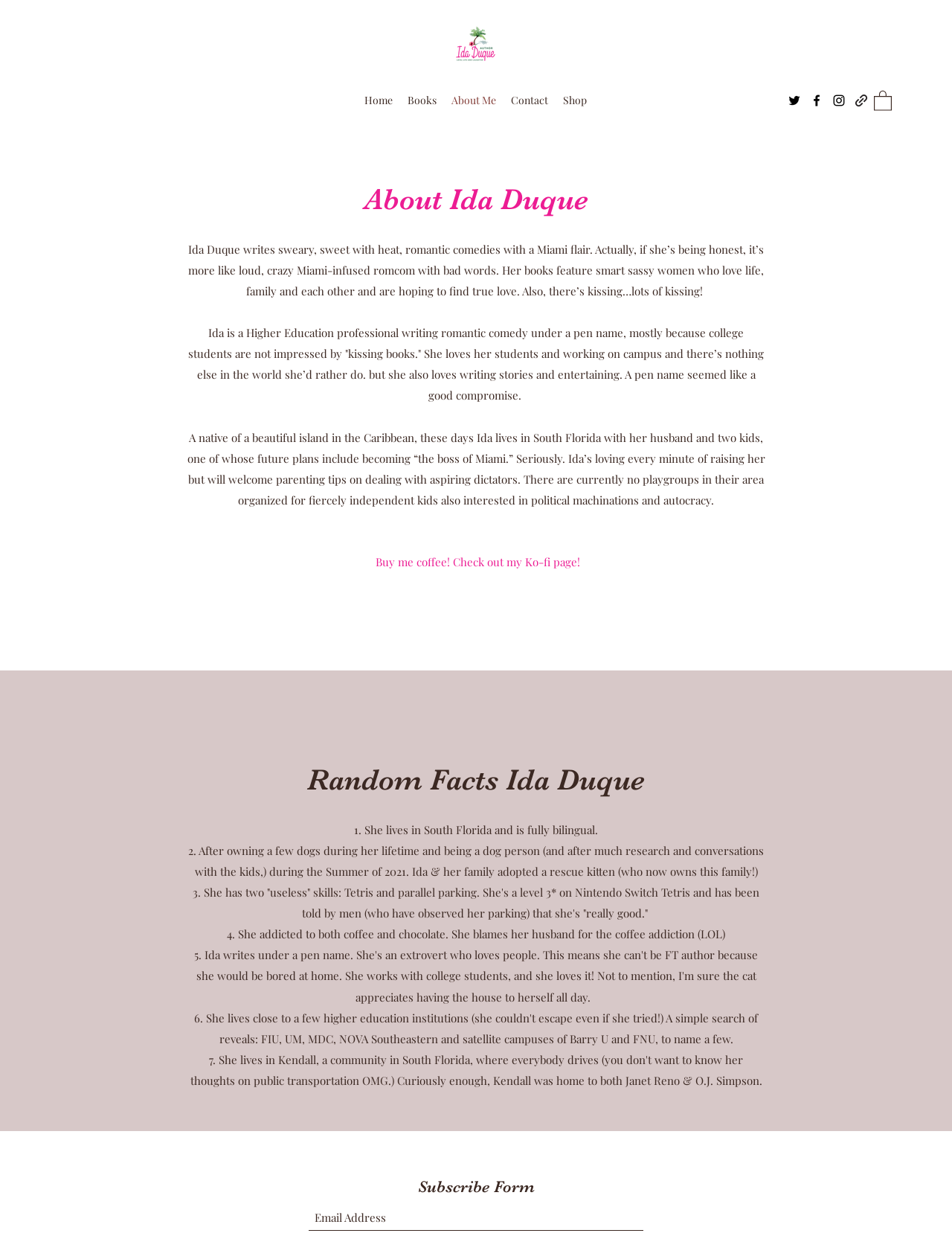Can you look at the image and give a comprehensive answer to the question:
How many kids does the author have?

I inferred this from the text 'these days Ida lives in South Florida with her husband and two kids...' which explicitly states that the author has two kids.